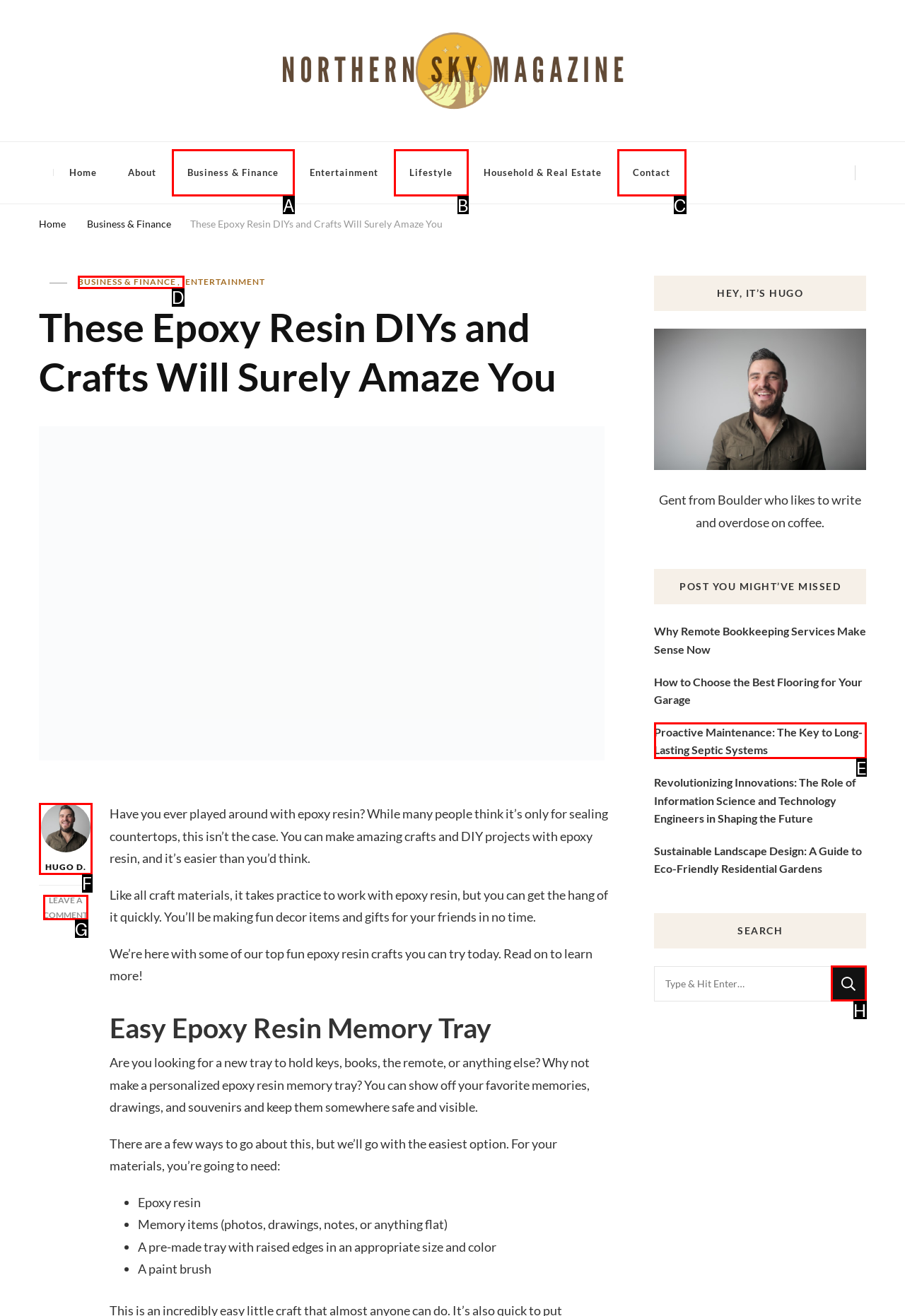Identify which HTML element should be clicked to fulfill this instruction: Leave a comment on the article Reply with the correct option's letter.

G